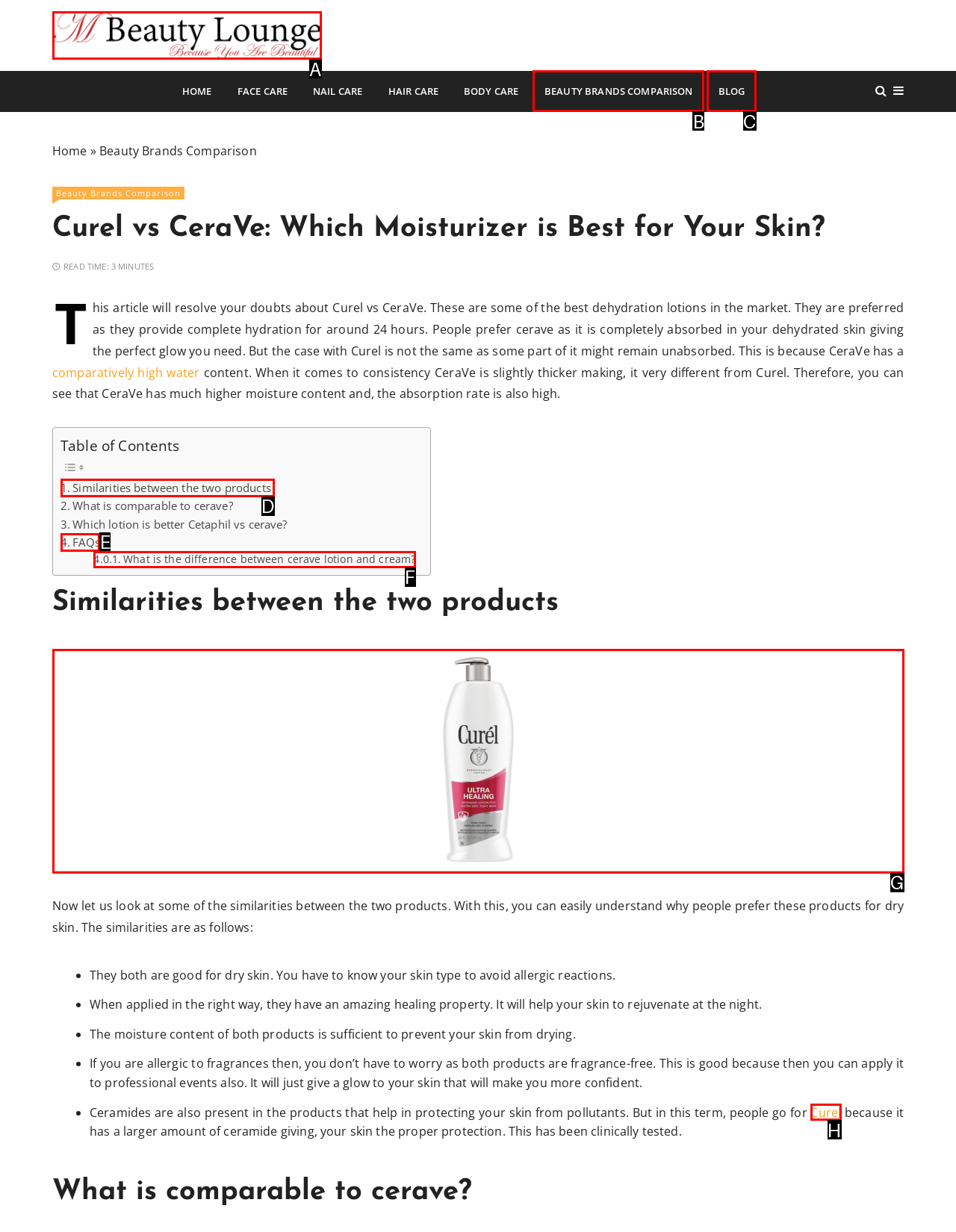Select the letter from the given choices that aligns best with the description: Curel. Reply with the specific letter only.

H